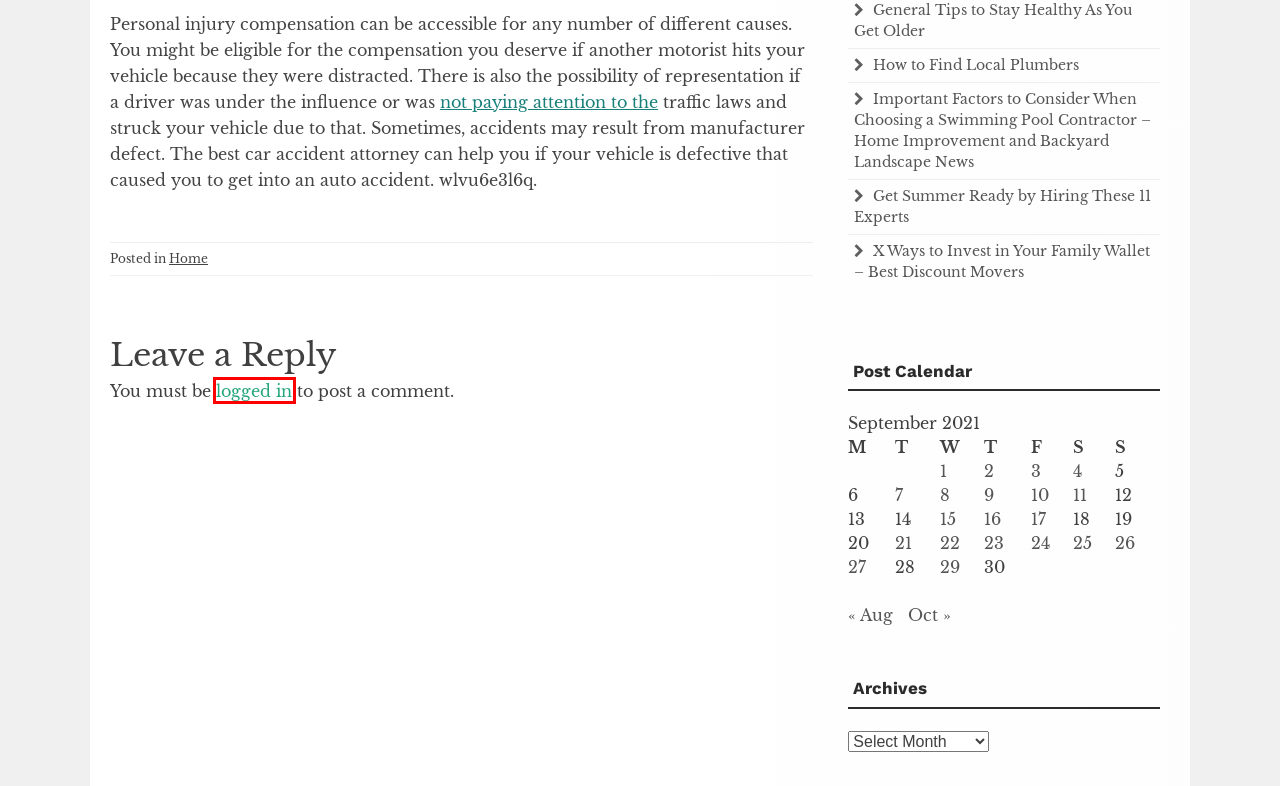Analyze the screenshot of a webpage with a red bounding box and select the webpage description that most accurately describes the new page resulting from clicking the element inside the red box. Here are the candidates:
A. General Tips to Stay Healthy As You Get Older - Reseller Resources
B. Log In ‹ Reseller Resources — WordPress
C. October 2021 - Reseller Resources
D. How to Find Local Plumbers - Reseller Resources
E. Get Summer Ready by Hiring These 11 Experts - Reseller Resources
F. August 2021 - Reseller Resources
G. Home Archives - Reseller Resources
H. Injured in a Car Accident? Ask Your Car Accident Attorney These 5 Questions

B